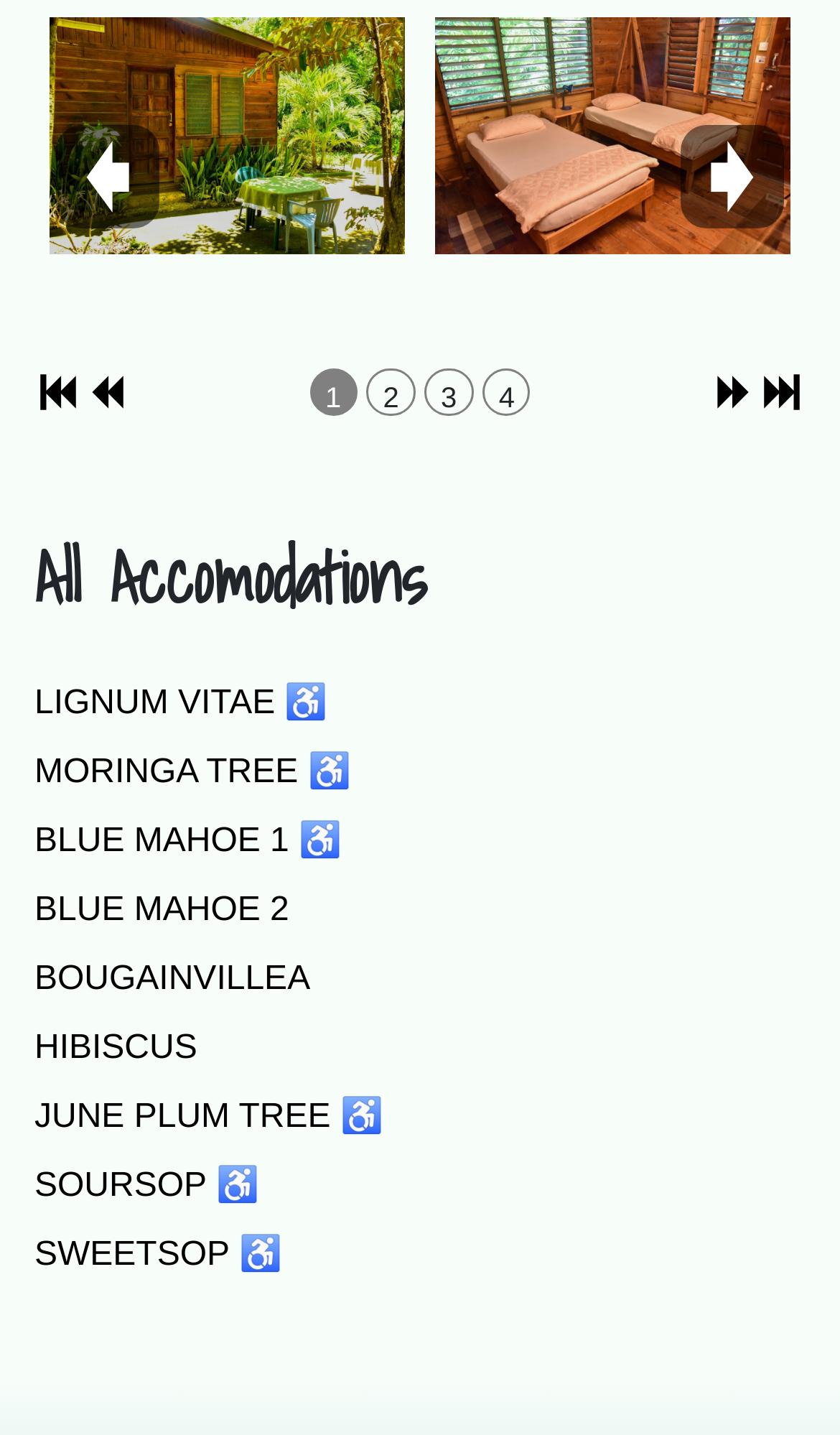Please find and report the bounding box coordinates of the element to click in order to perform the following action: "go to page 2". The coordinates should be expressed as four float numbers between 0 and 1, in the format [left, top, right, bottom].

[0.437, 0.256, 0.494, 0.29]